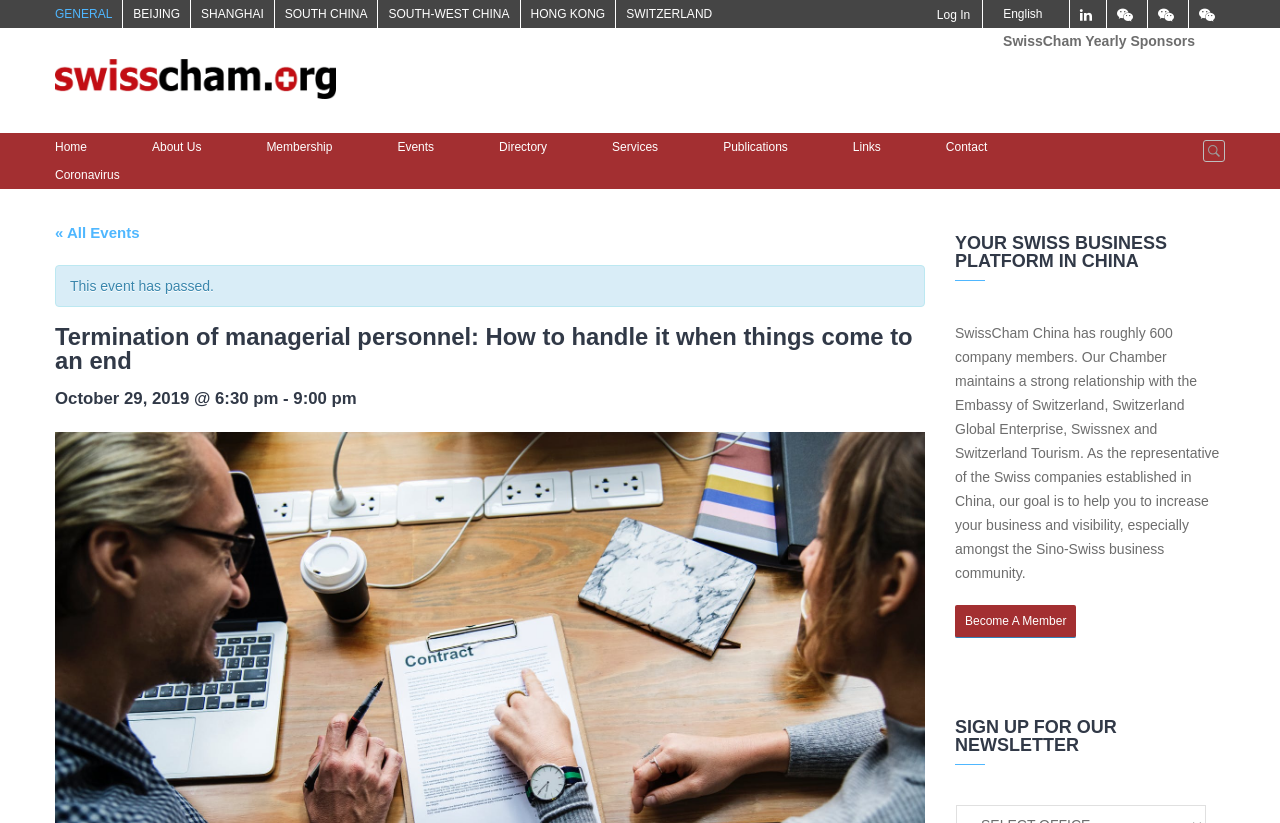What is the topic of the event?
Please give a detailed and thorough answer to the question, covering all relevant points.

I determined the answer by looking at the heading element with the text 'Termination of managerial personnel: How to handle it when things come to an end' which is likely to be the title of the event.